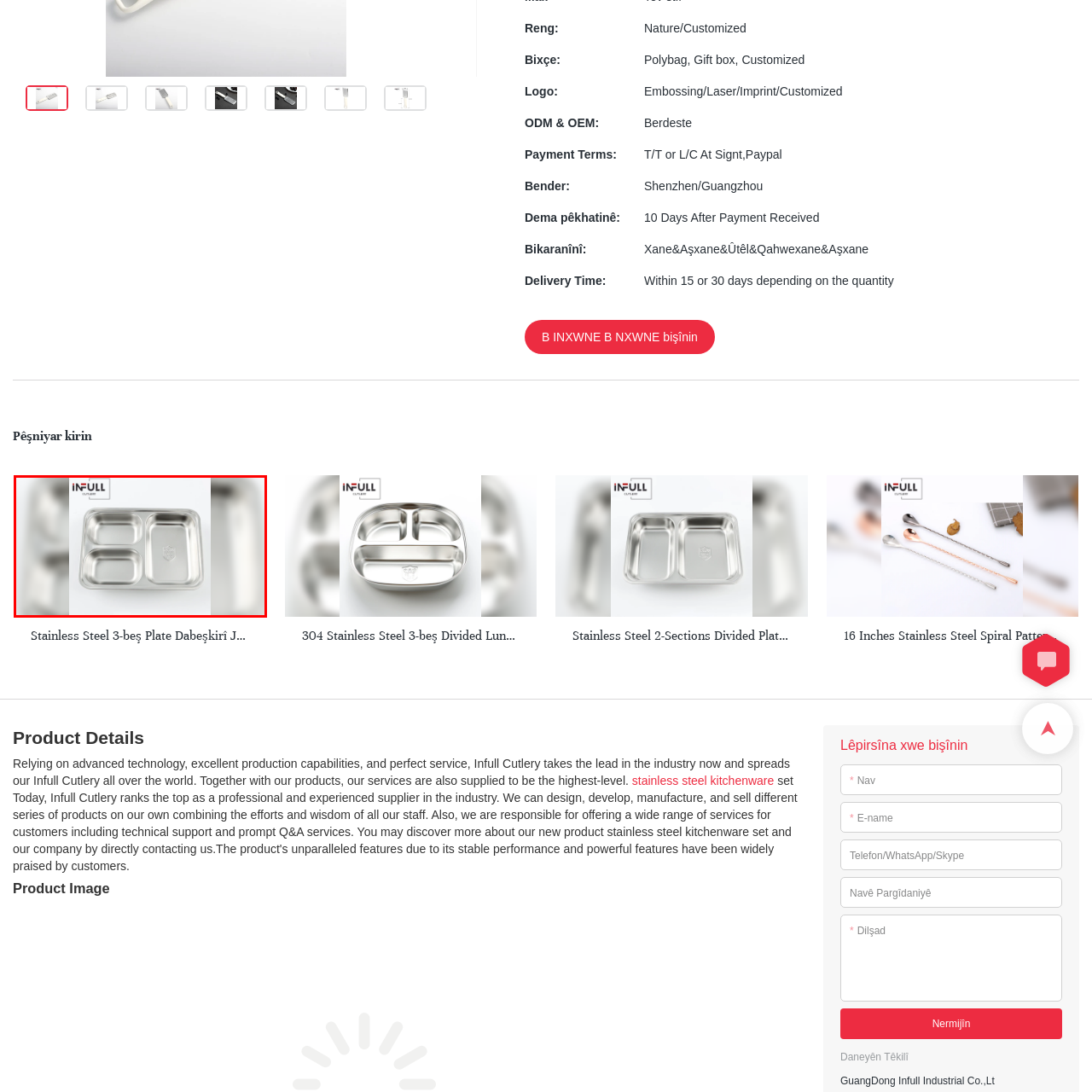Take a close look at the image outlined by the red bounding box and give a detailed response to the subsequent question, with information derived from the image: How many compartments does the plate have?

The number of compartments on the plate can be found by reading the description, which mentions that the plate 'features three compartments, perfect for organizing different food items during meals'. This information is provided to emphasize the plate's functionality and practicality.